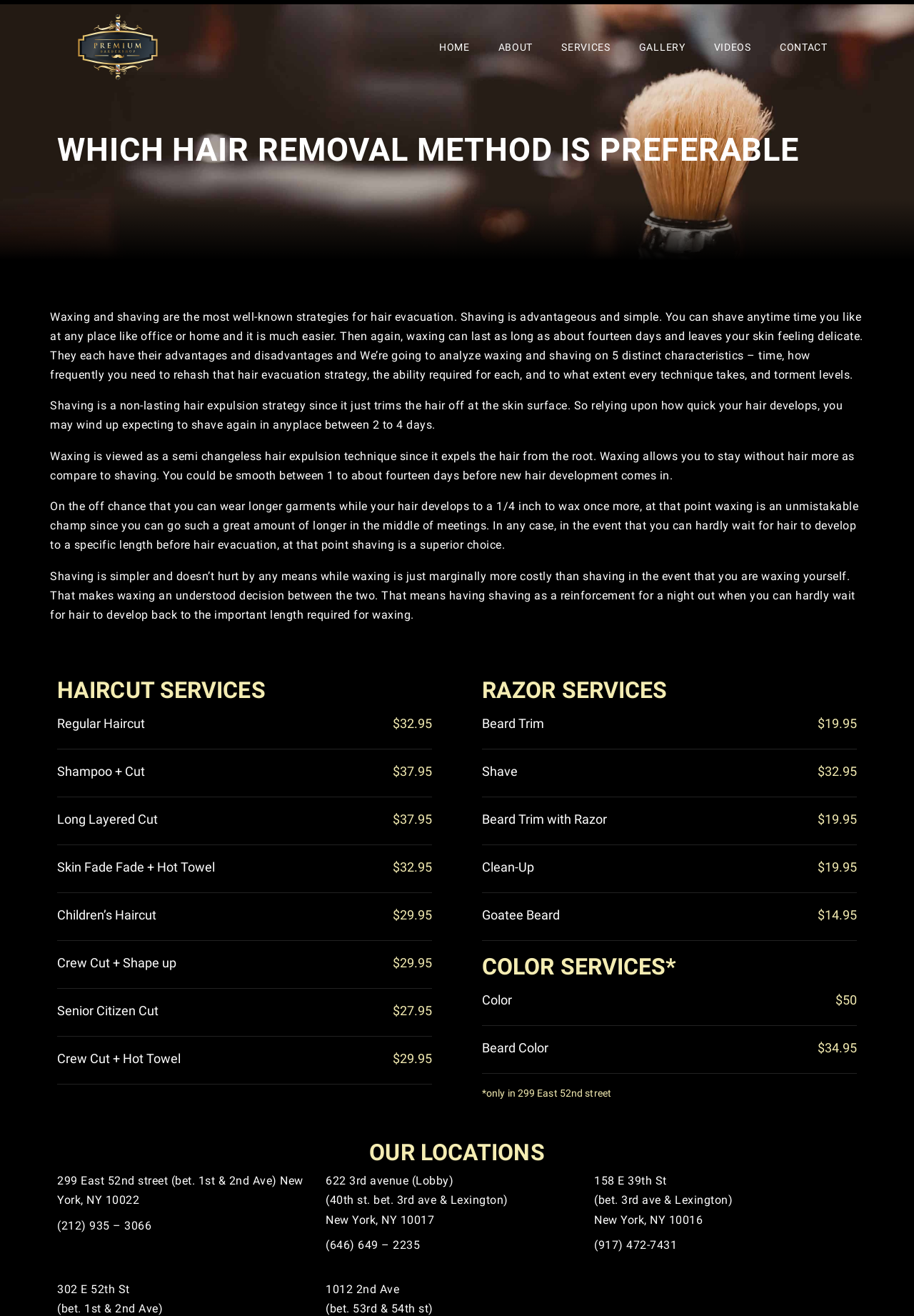Locate the bounding box coordinates of the clickable area to execute the instruction: "Click on ABOUT". Provide the coordinates as four float numbers between 0 and 1, represented as [left, top, right, bottom].

[0.529, 0.023, 0.599, 0.048]